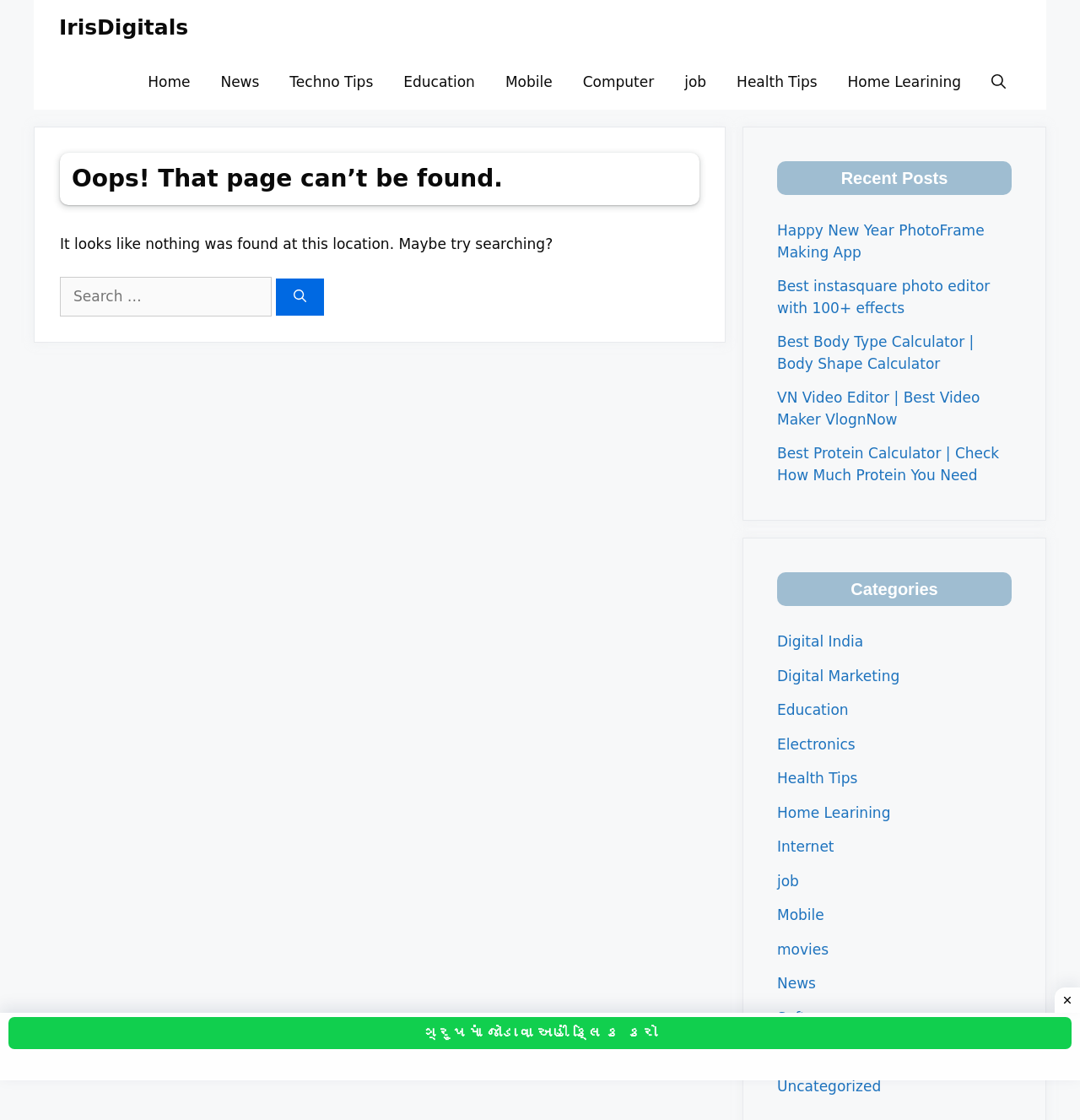Identify the bounding box coordinates for the region to click in order to carry out this instruction: "Open Search Bar". Provide the coordinates using four float numbers between 0 and 1, formatted as [left, top, right, bottom].

[0.904, 0.049, 0.945, 0.098]